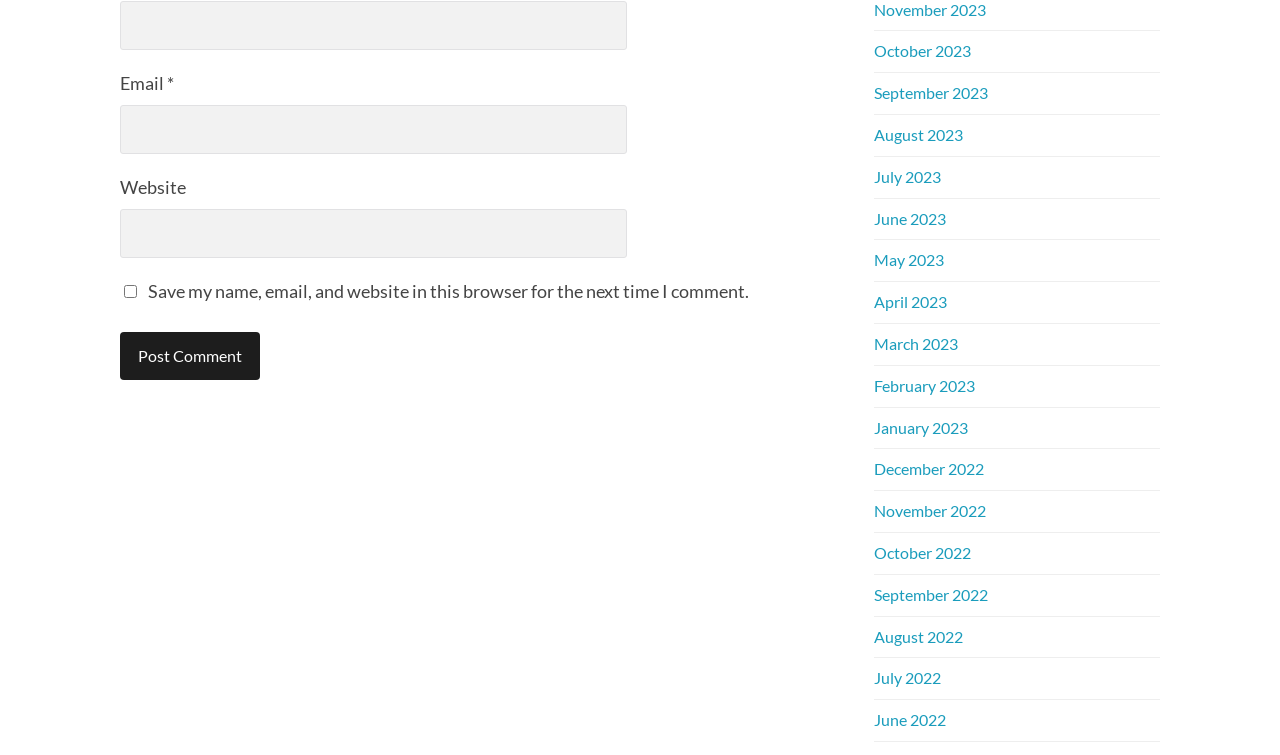Pinpoint the bounding box coordinates of the clickable area necessary to execute the following instruction: "Click the Post Comment button". The coordinates should be given as four float numbers between 0 and 1, namely [left, top, right, bottom].

[0.094, 0.44, 0.203, 0.504]